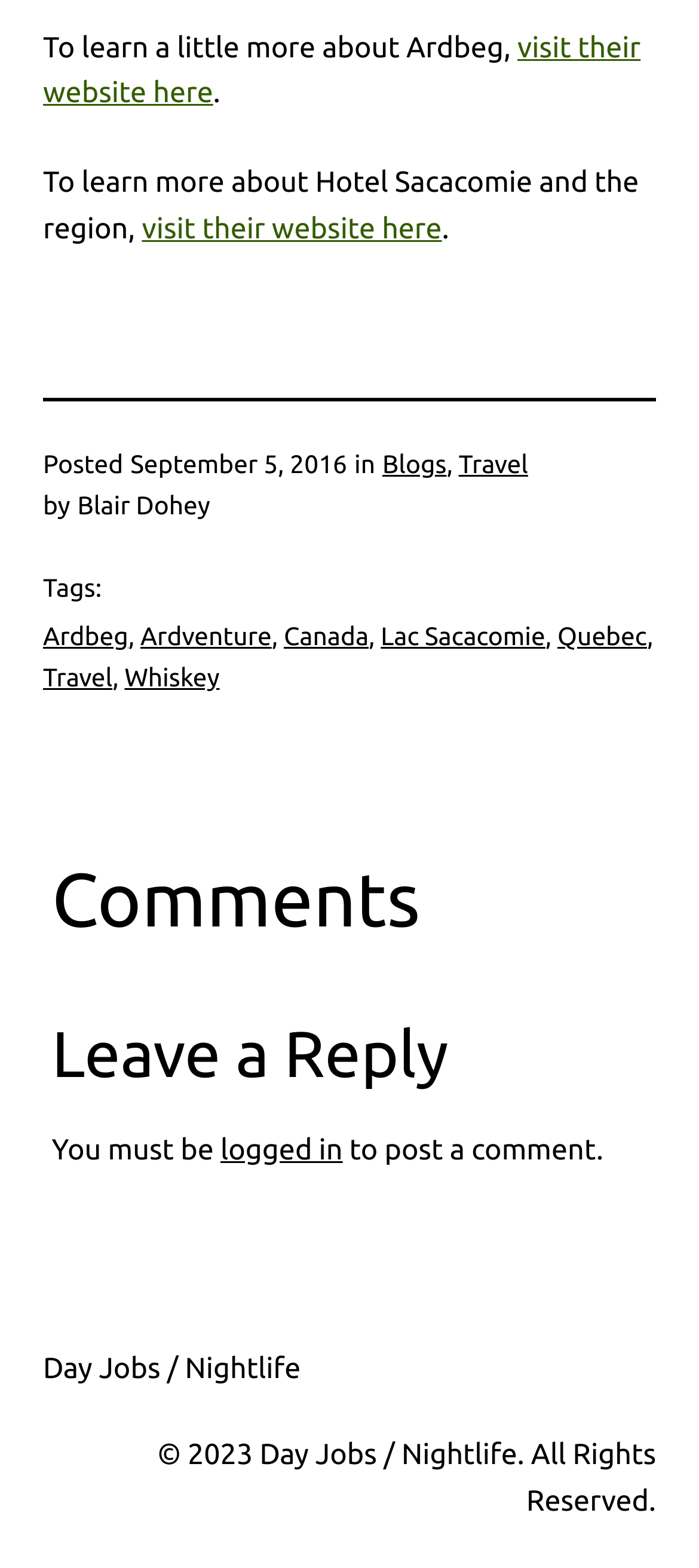Locate the coordinates of the bounding box for the clickable region that fulfills this instruction: "view blog posts in Travel category".

[0.656, 0.287, 0.755, 0.305]